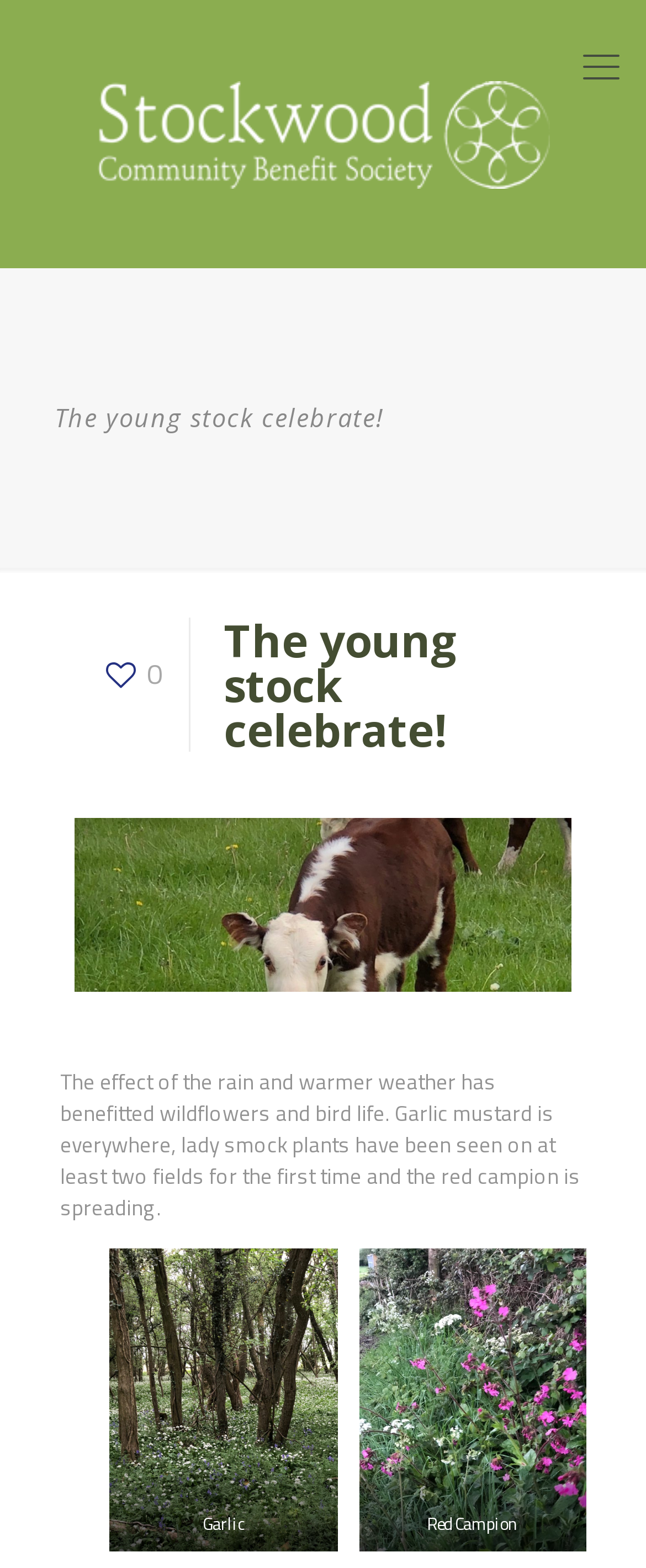What is the color of the background of the webpage?
Look at the image and answer the question with a single word or phrase.

White